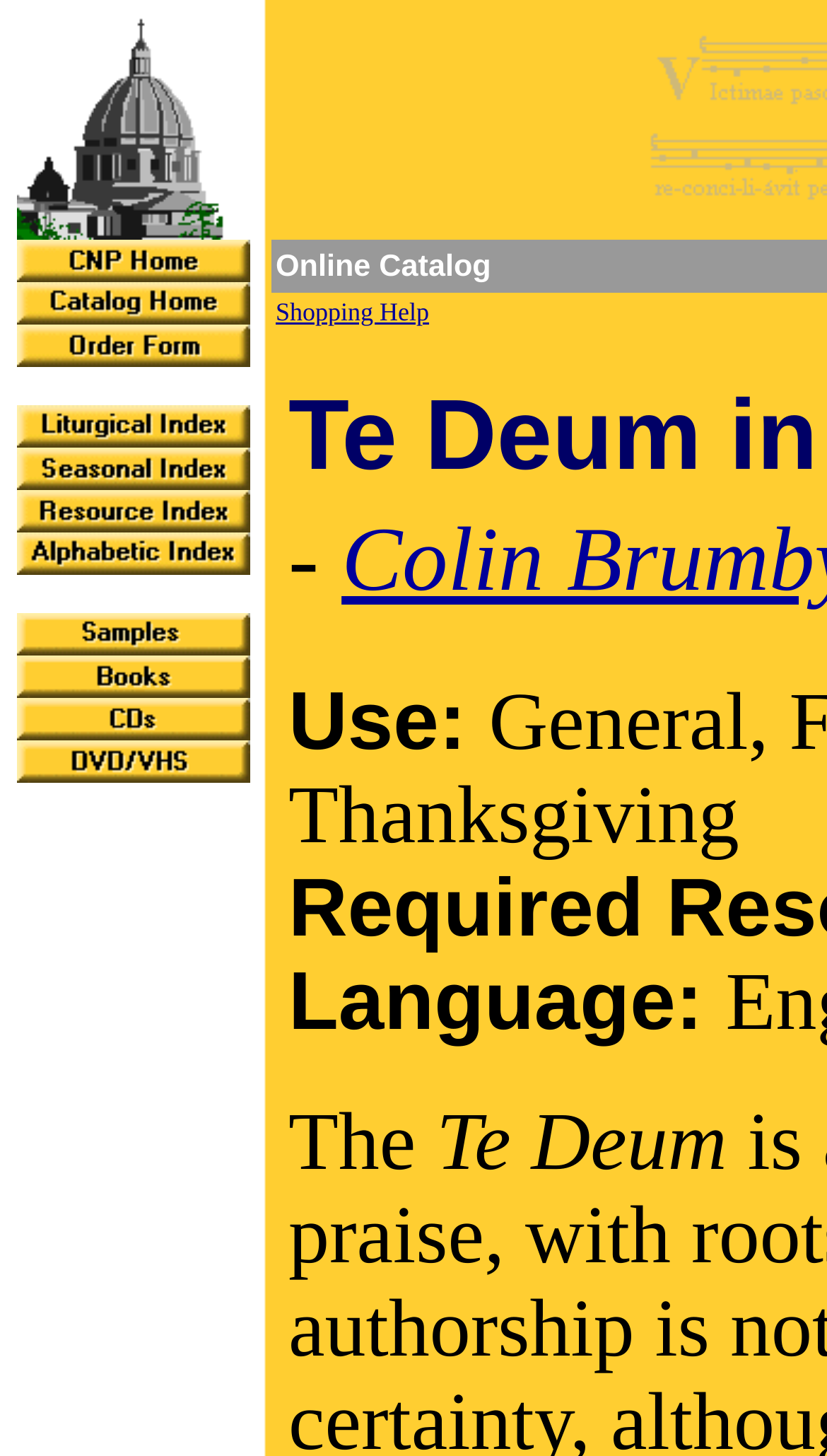Please locate the bounding box coordinates of the region I need to click to follow this instruction: "Browse Online Catalog".

[0.328, 0.165, 0.93, 0.201]